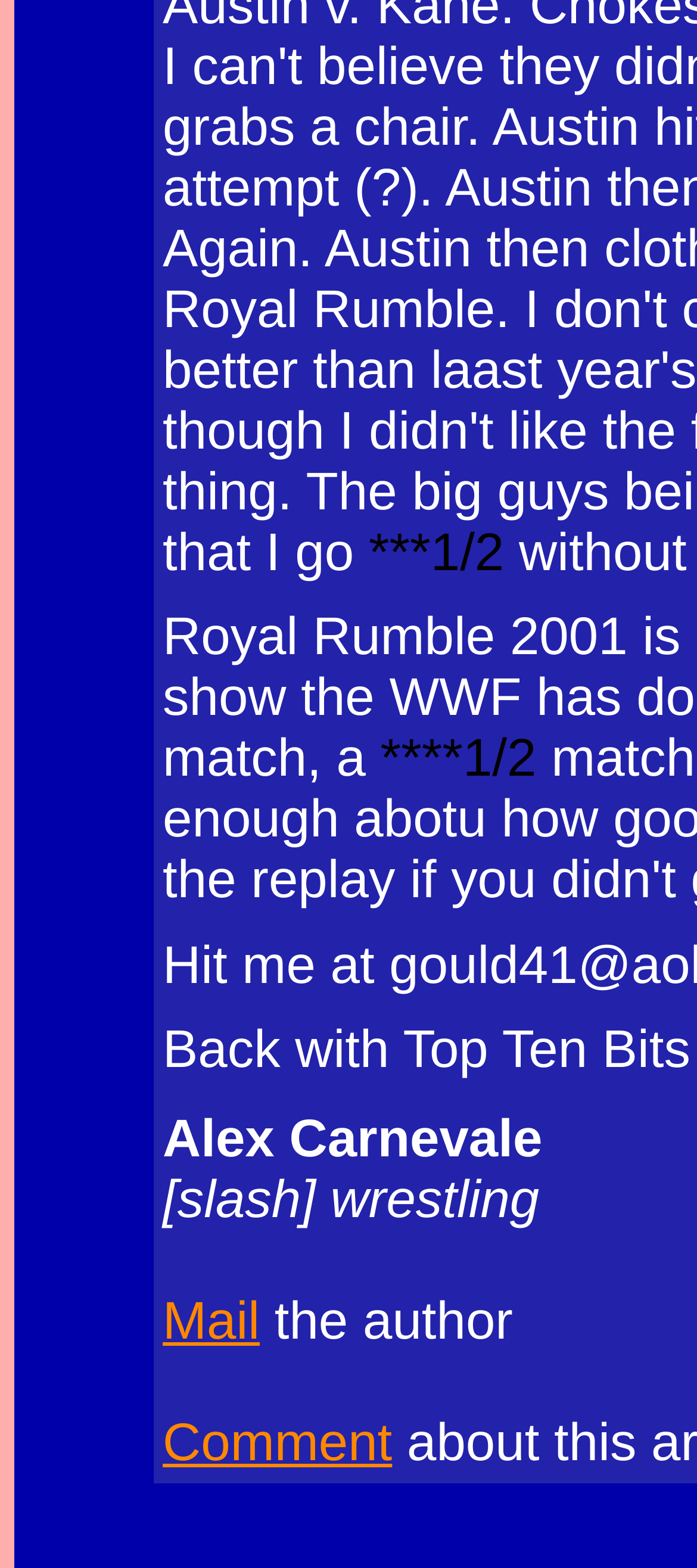Refer to the screenshot and answer the following question in detail:
What is the purpose of the 'Comment' link?

The purpose of the 'Comment' link can be inferred from its location near the bottom of the webpage and its OCR text 'Comment'. This suggests that the link is intended to allow readers to leave a comment or respond to the article, likely to engage in a discussion with the author or other readers.